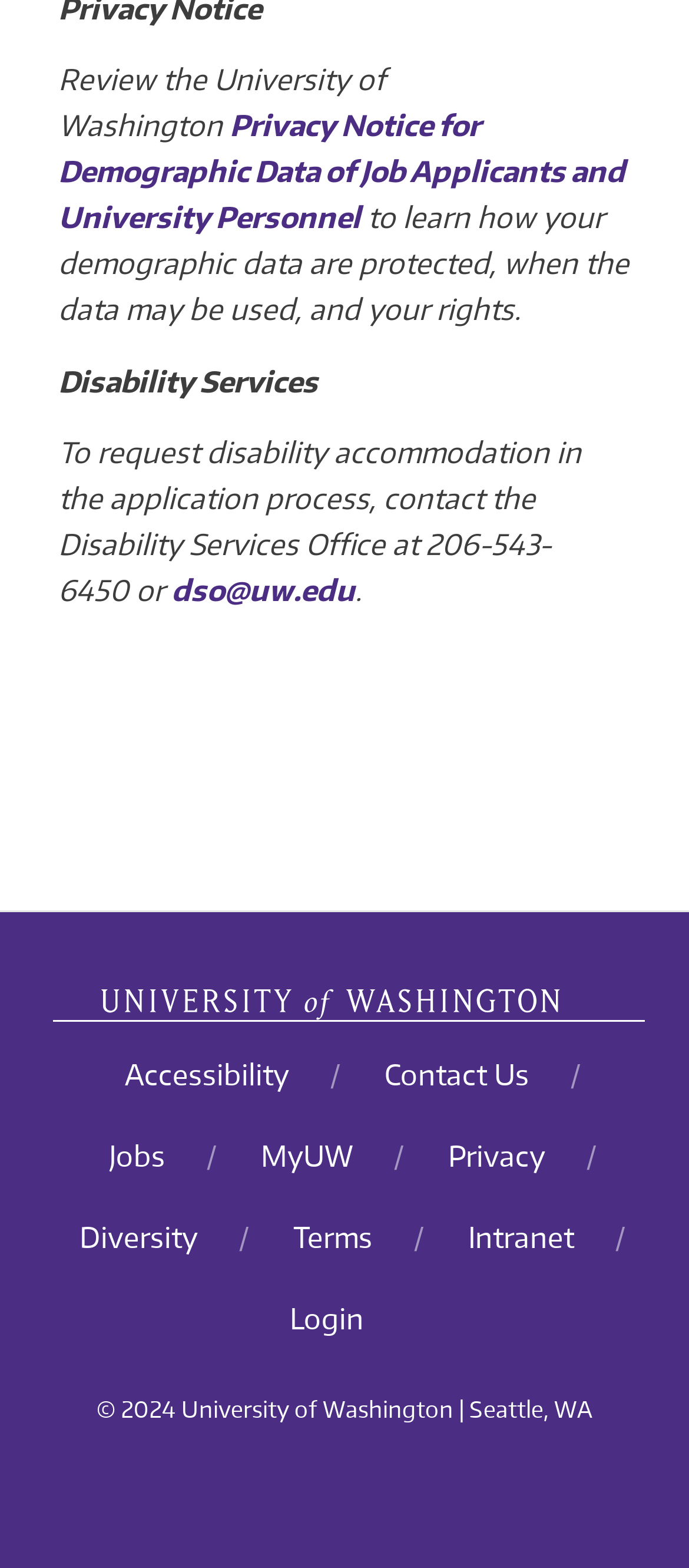Provide a one-word or one-phrase answer to the question:
How many links are there in the footer navigation?

9